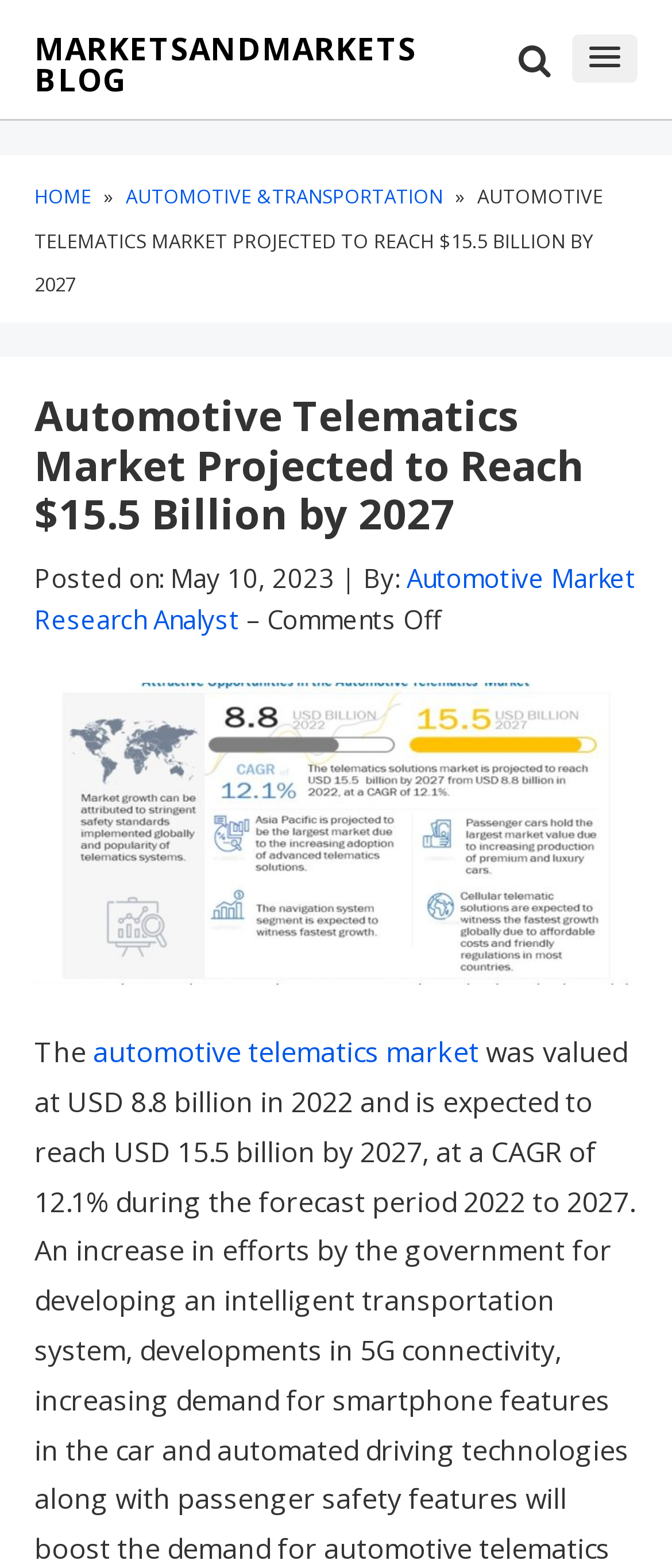What is the expected value of the automotive telematics market by 2027?
We need a detailed and meticulous answer to the question.

The answer can be found in the header section of the webpage, where it is stated that the automotive telematics market is projected to reach $15.5 billion by 2027.